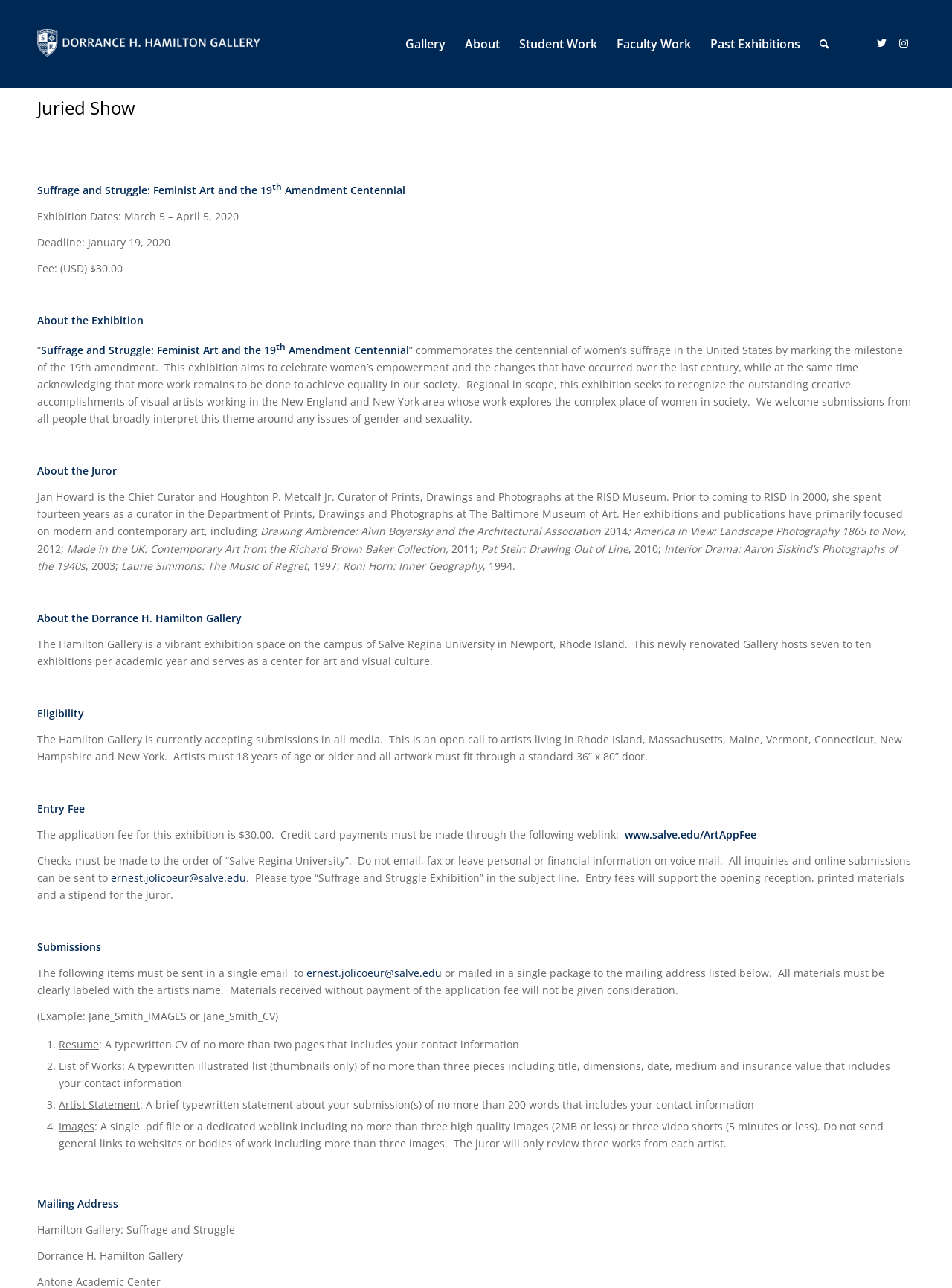What is the theme of the exhibition?
Using the information presented in the image, please offer a detailed response to the question.

I found the answer by reading the text on the webpage, which mentions 'Suffrage and Struggle: Feminist Art and the 19th Amendment Centennial' as the theme of the exhibition.